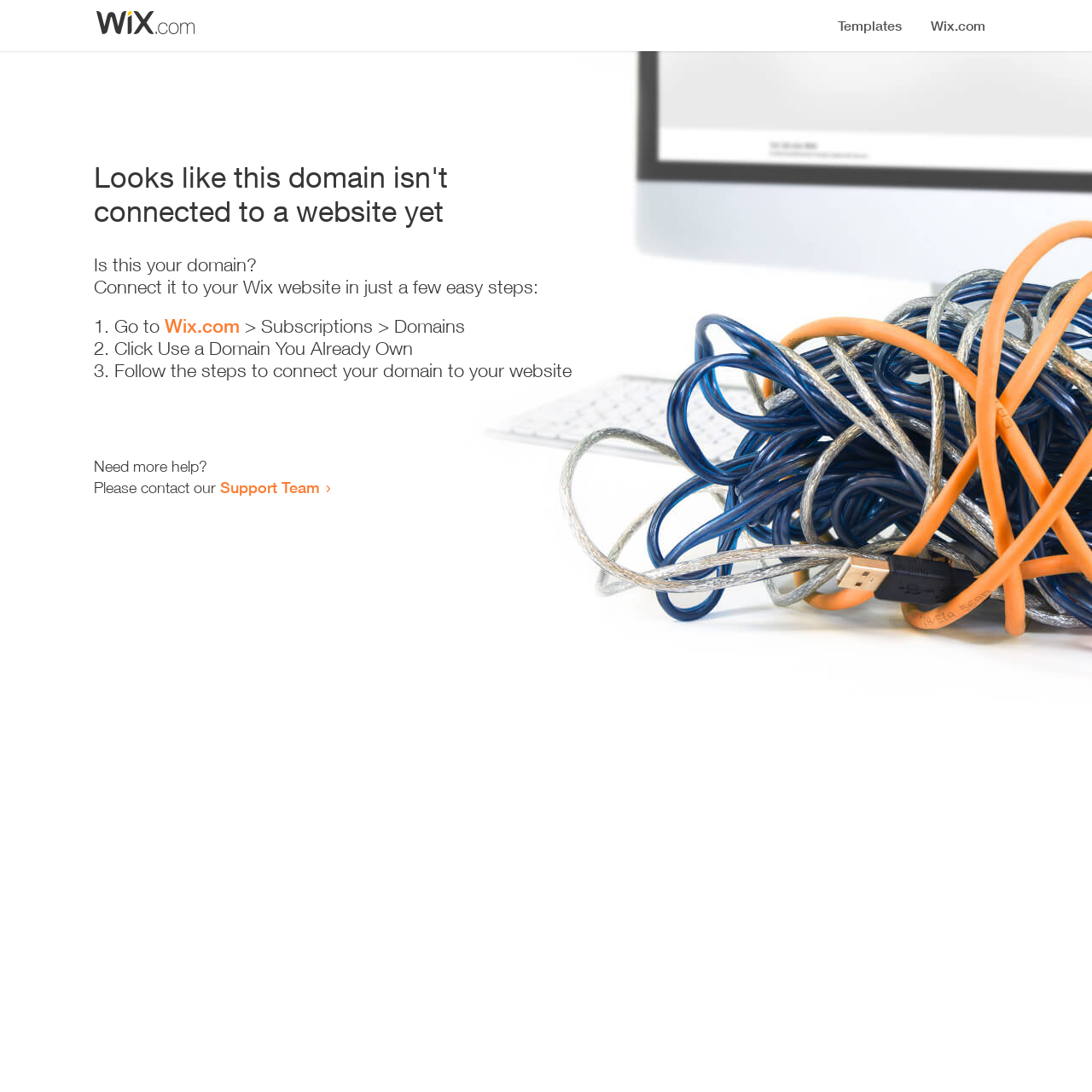Identify the first-level heading on the webpage and generate its text content.

Looks like this domain isn't
connected to a website yet